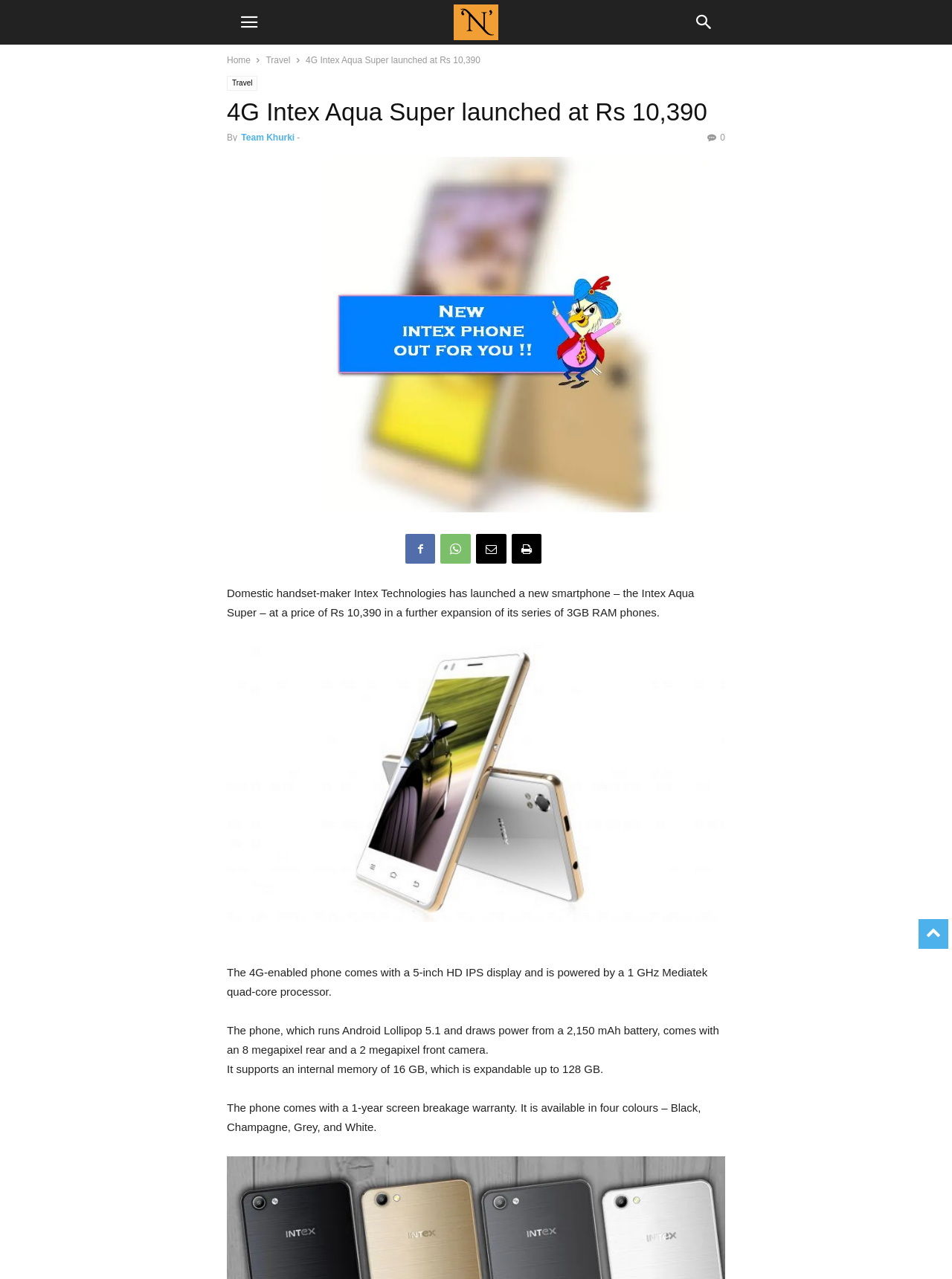Identify the bounding box coordinates of the section to be clicked to complete the task described by the following instruction: "Click the 'mobile-toggle' button". The coordinates should be four float numbers between 0 and 1, formatted as [left, top, right, bottom].

[0.238, 0.0, 0.285, 0.035]